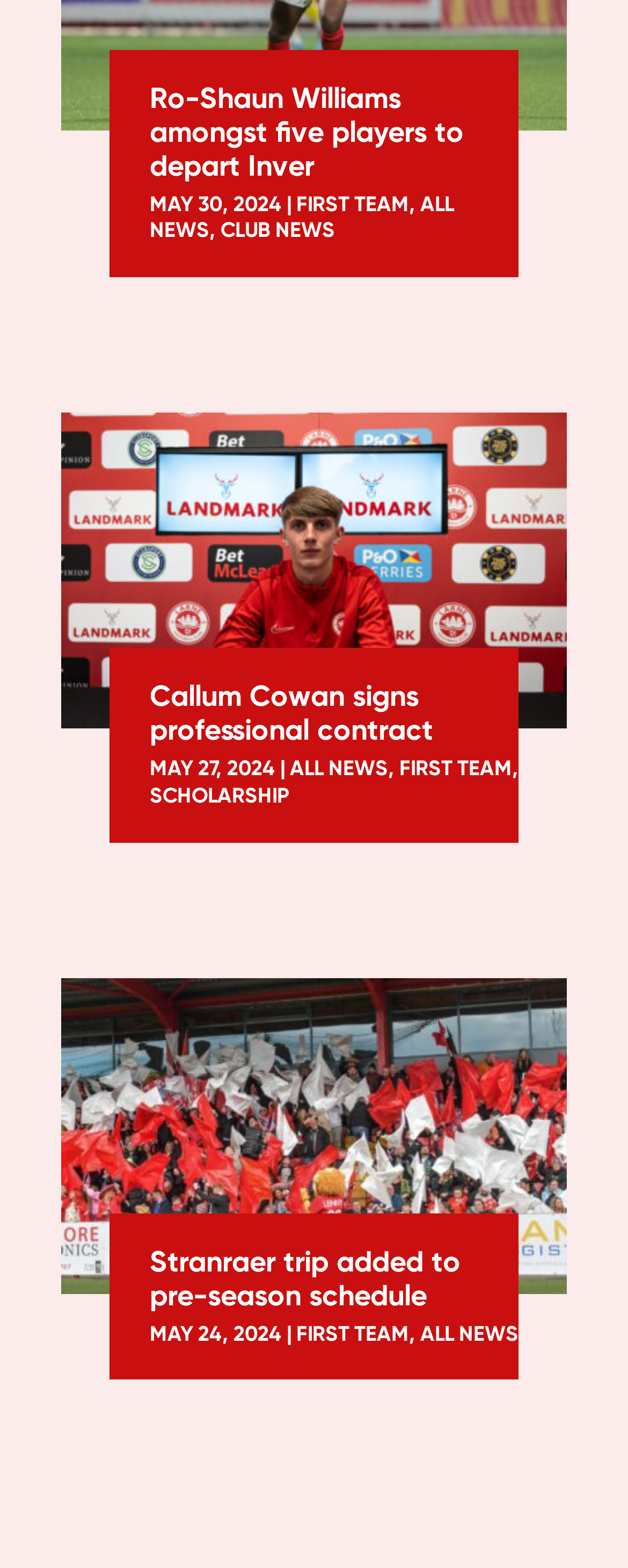Given the content of the image, can you provide a detailed answer to the question?
What is the category of the news about Callum Cowan?

I found the category by looking at the link element with the text 'SCHOLARSHIP' which is located near the heading 'Callum Cowan signs professional contract'.